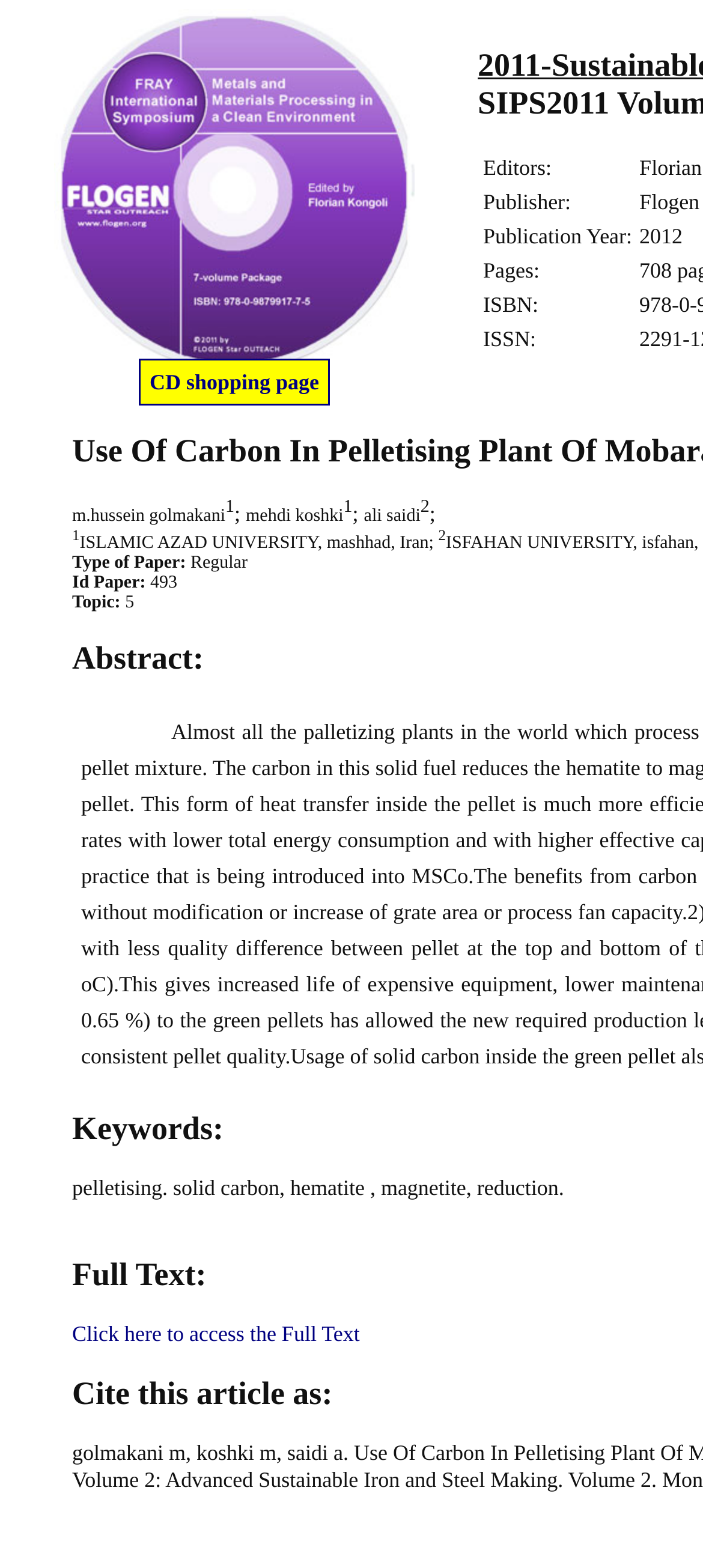Answer with a single word or phrase: 
What is the ID of the paper?

493